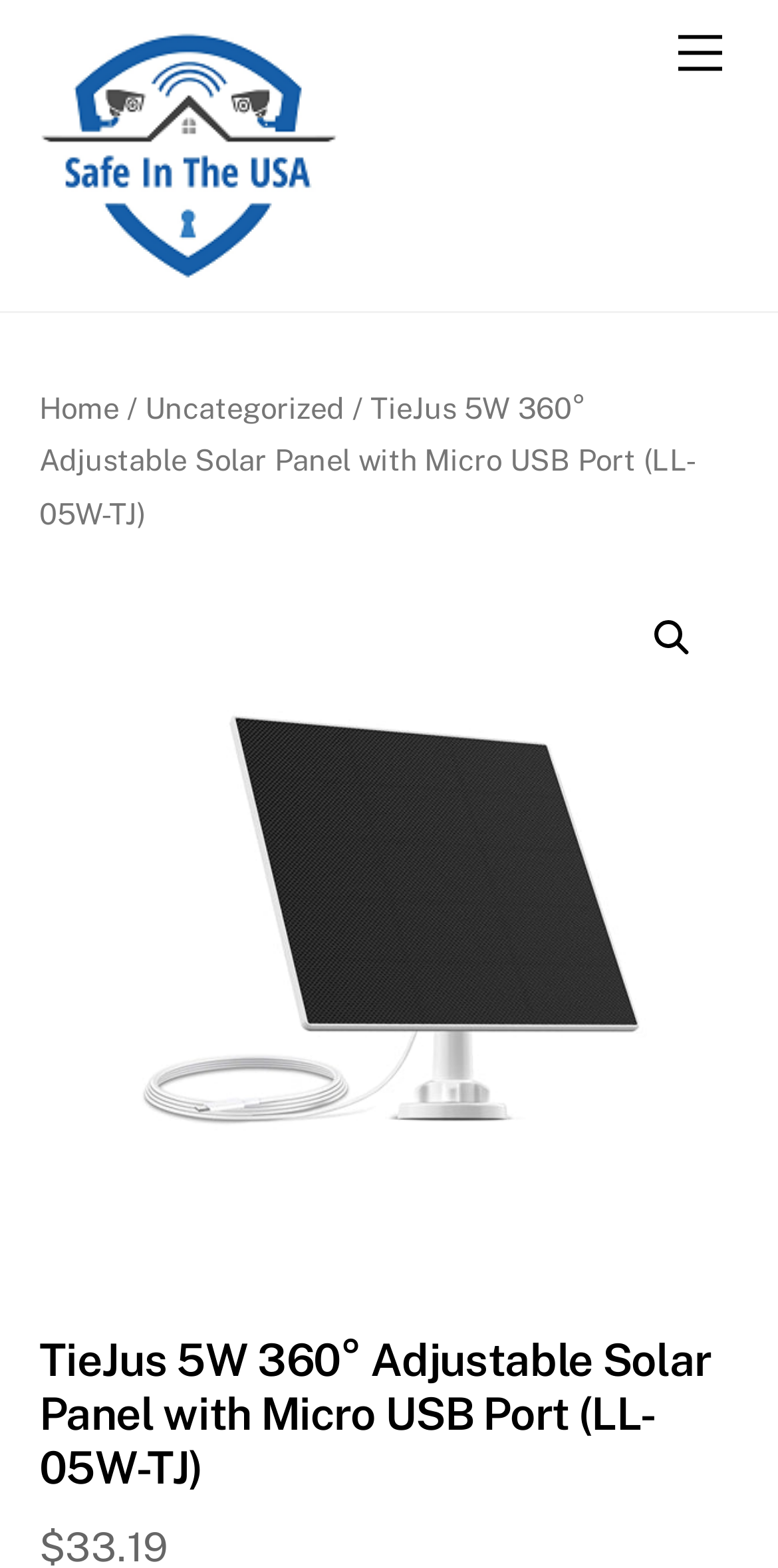Provide a thorough and detailed response to the question by examining the image: 
What is the product name displayed in the main content area?

I found a heading element with the text 'TieJus 5W 360° Adjustable Solar Panel with Micro USB Port (LL-05W-TJ)' in the main content area, which is likely to be the product name.